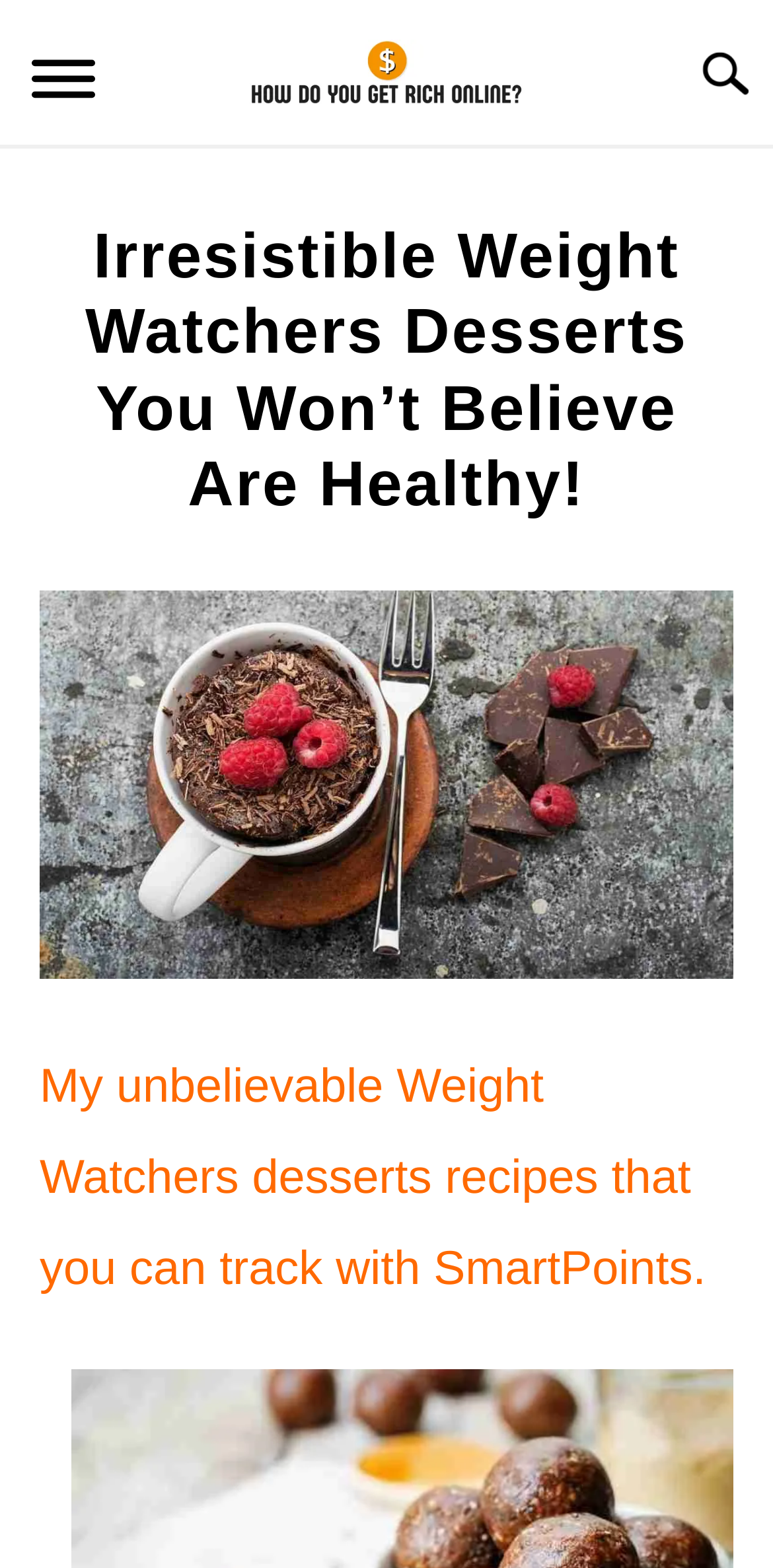How many categories are mentioned?
Based on the content of the image, thoroughly explain and answer the question.

I found the categories mentioned in the article, which are 'Food' and 'Lifestyle', so there are 2 categories mentioned.